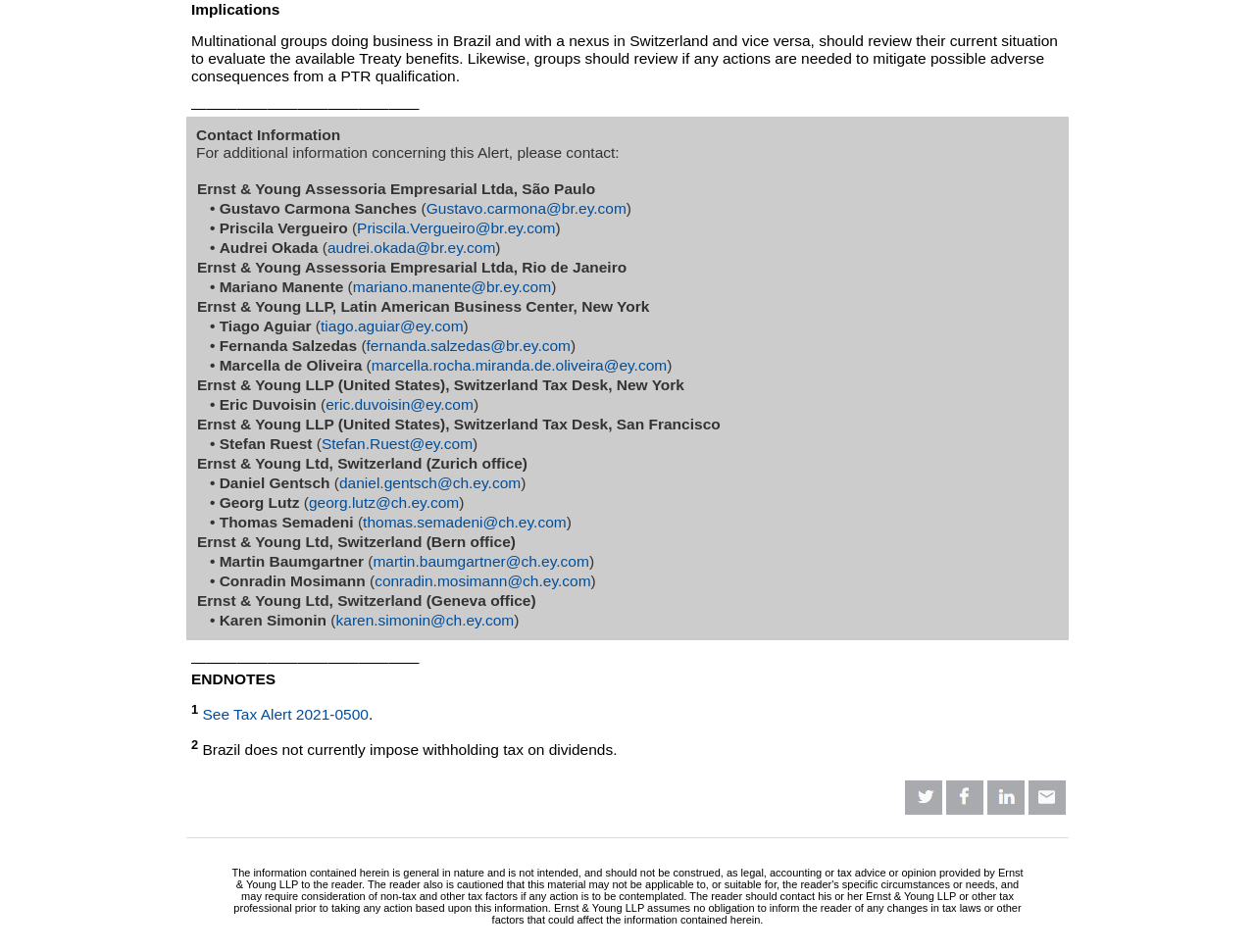Please identify the bounding box coordinates of the element's region that I should click in order to complete the following instruction: "Email Gustavo Carmona Sanches". The bounding box coordinates consist of four float numbers between 0 and 1, i.e., [left, top, right, bottom].

[0.34, 0.21, 0.499, 0.227]